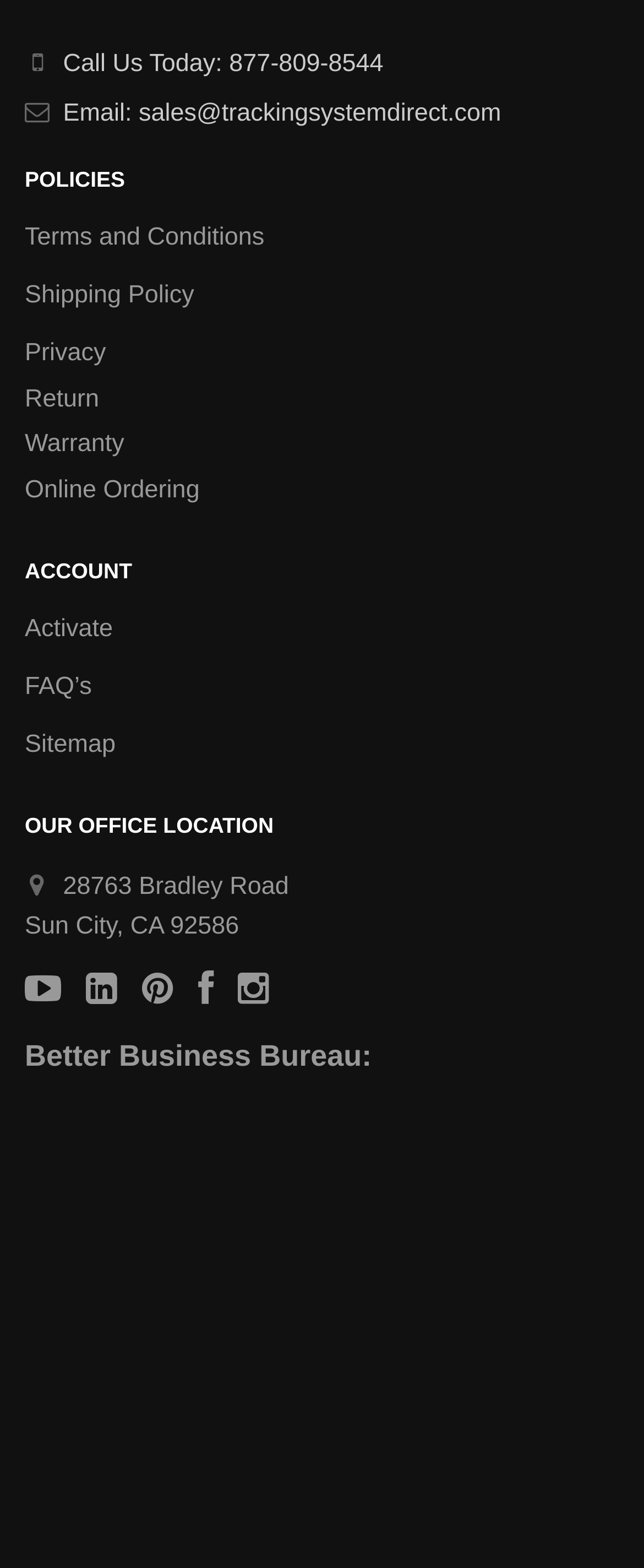Respond to the following question with a brief word or phrase:
What is the address of the office location?

28763 Bradley Road Sun City, CA 92586